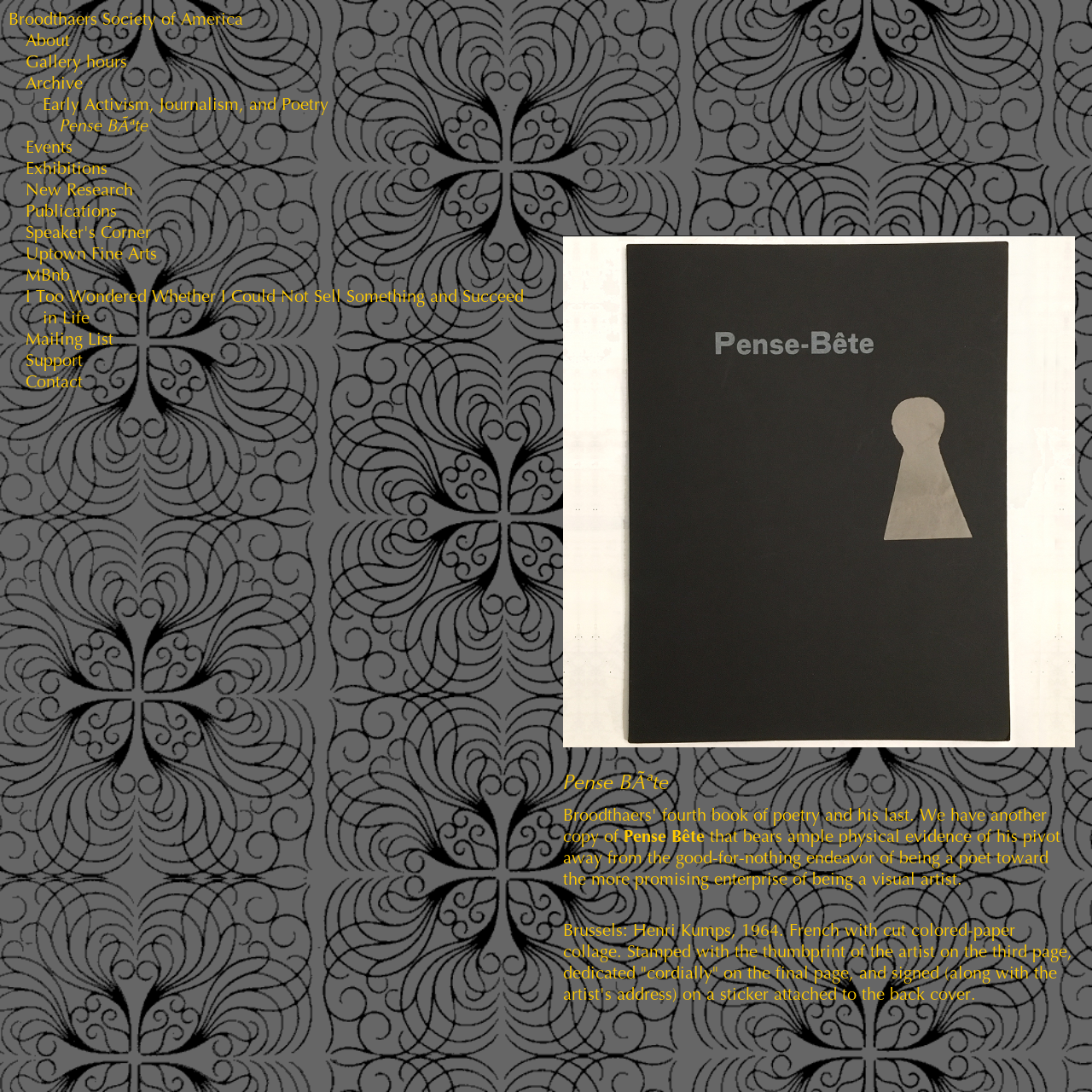Please identify the bounding box coordinates of the region to click in order to complete the task: "visit the about page". The coordinates must be four float numbers between 0 and 1, specified as [left, top, right, bottom].

[0.023, 0.028, 0.064, 0.046]